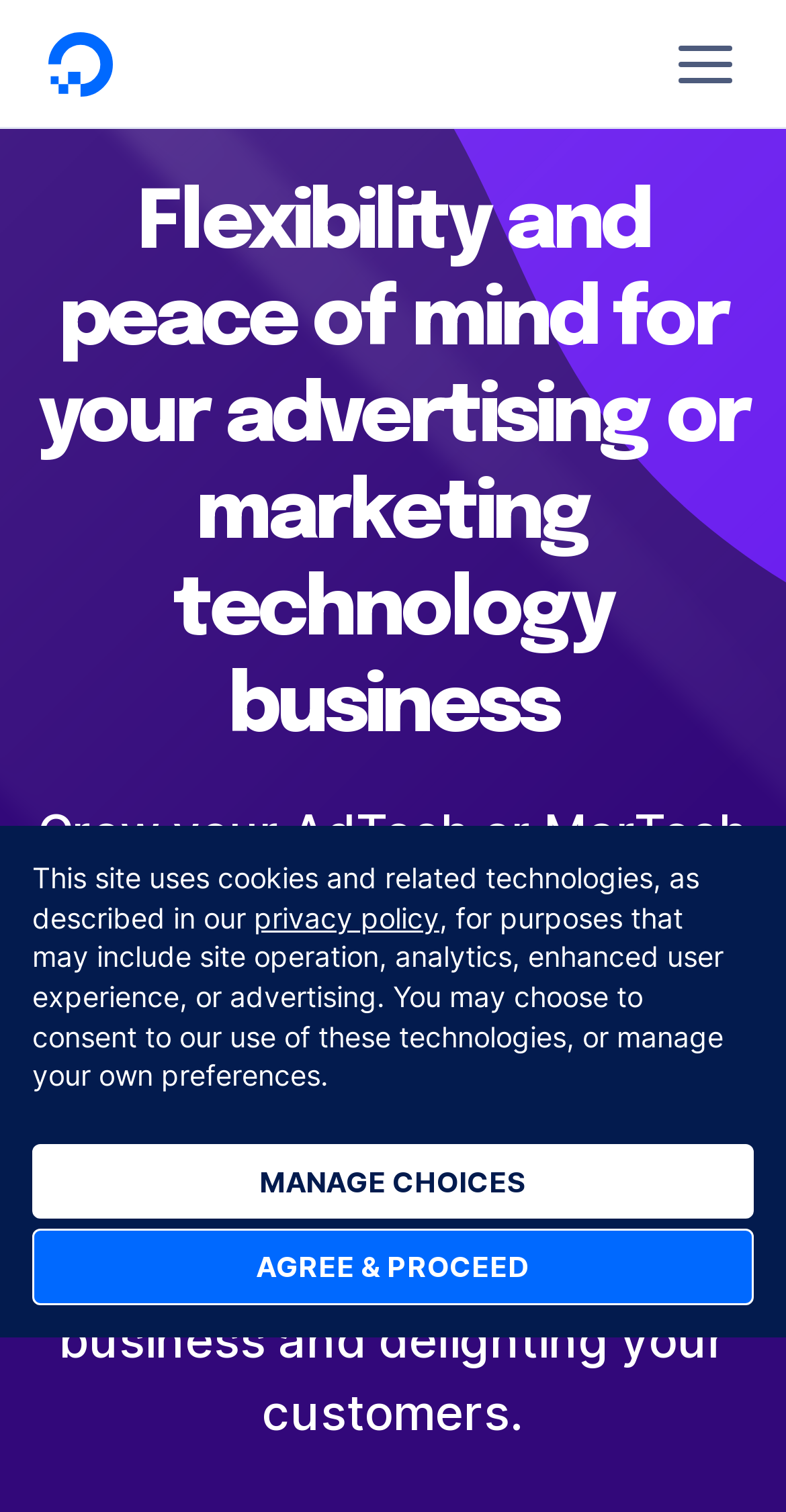Using the element description: "privacy policy", determine the bounding box coordinates. The coordinates should be in the format [left, top, right, bottom], with values between 0 and 1.

[0.323, 0.595, 0.559, 0.618]